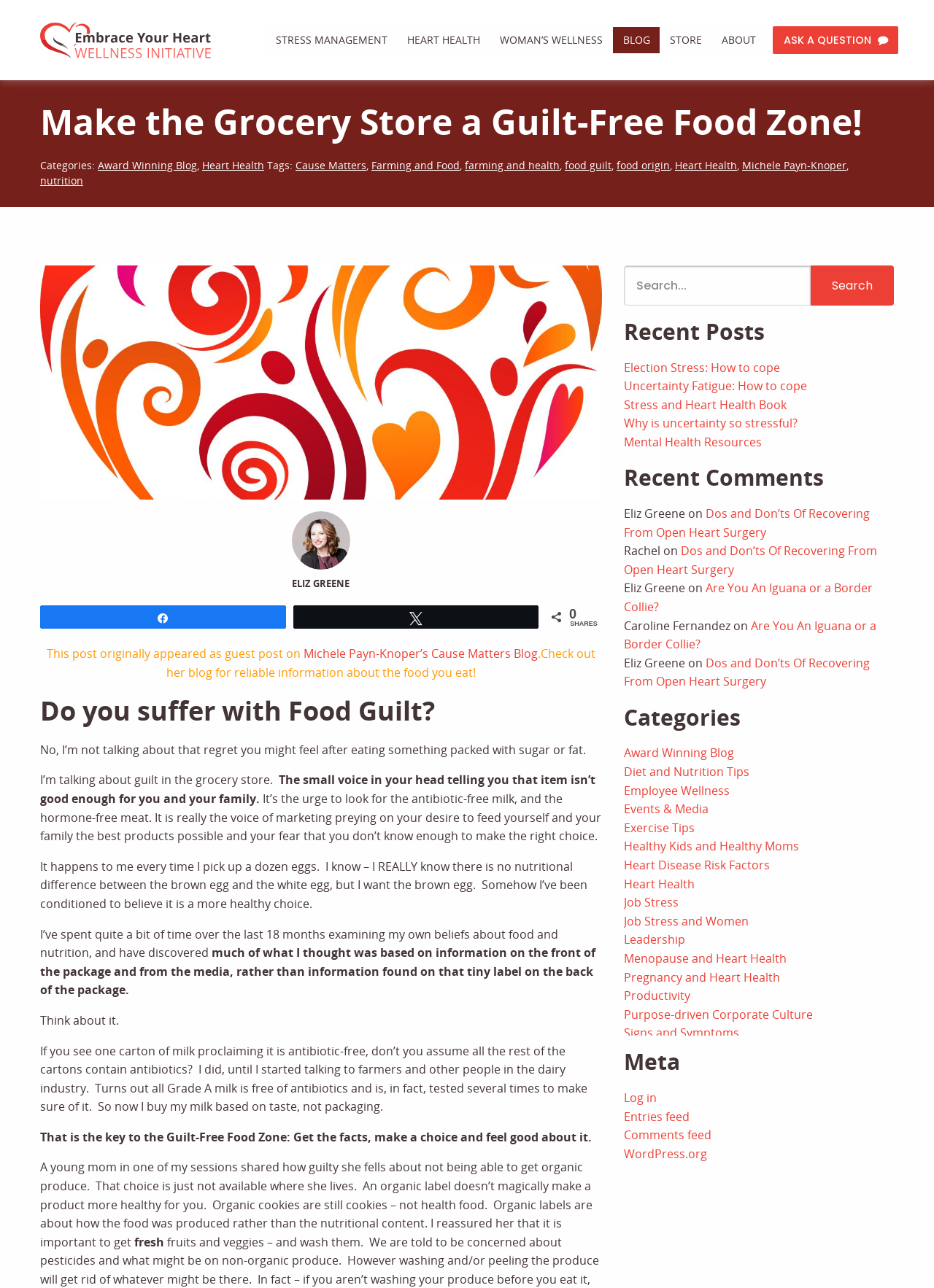What is the topic of the post?
Answer the question using a single word or phrase, according to the image.

Food Guilt